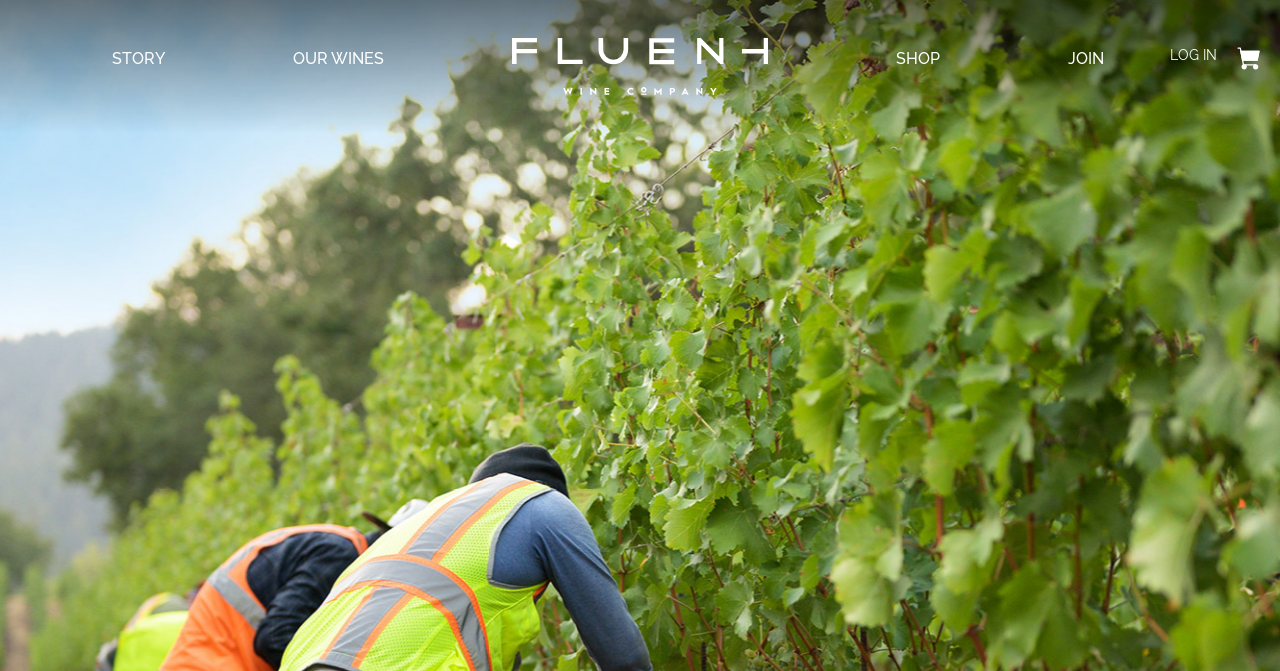What is the text on the button next to 'LOG IN'?
Based on the visual content, answer with a single word or a brief phrase.

View Cart, contains 0 items